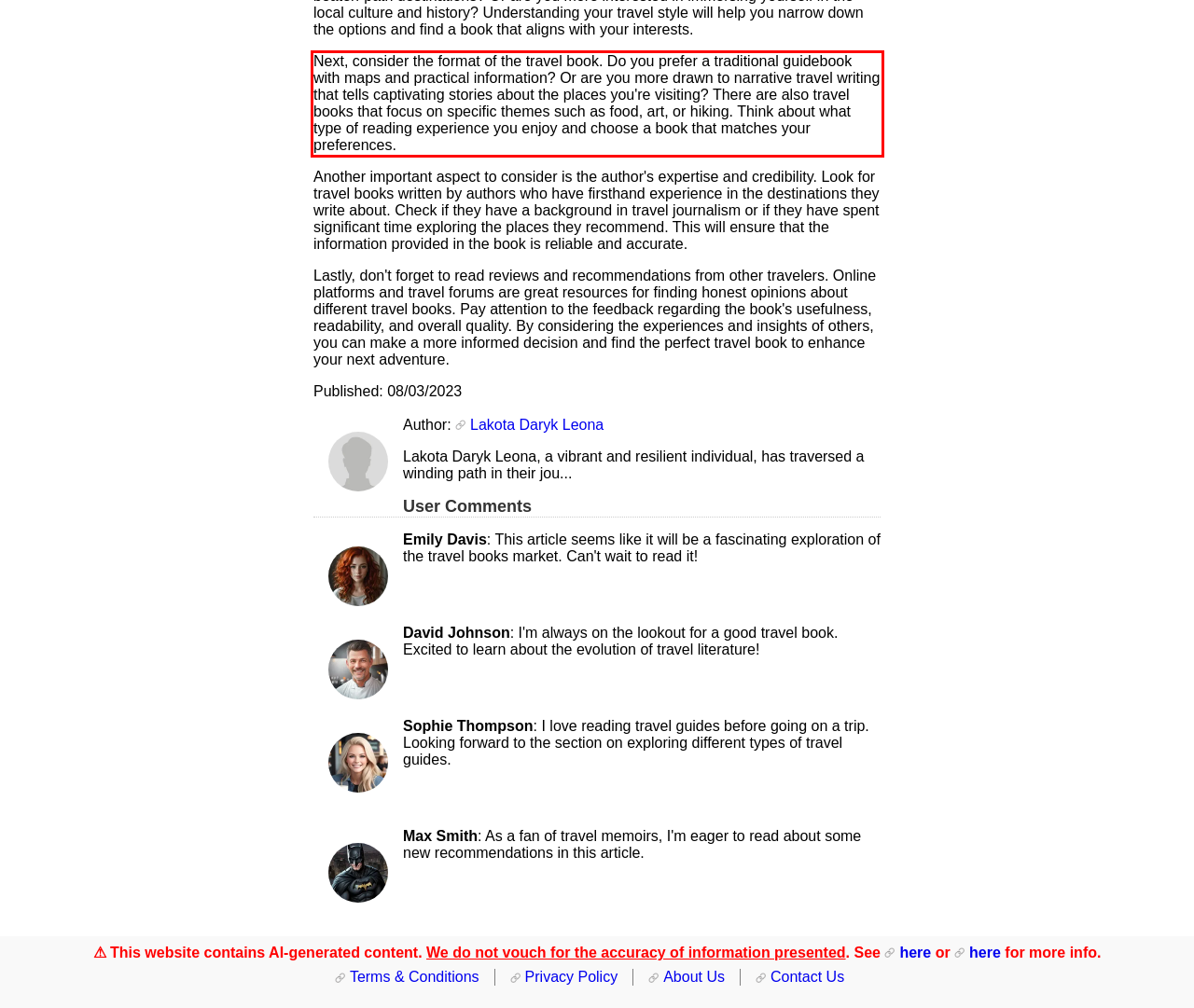Identify the text inside the red bounding box in the provided webpage screenshot and transcribe it.

Next, consider the format of the travel book. Do you prefer a traditional guidebook with maps and practical information? Or are you more drawn to narrative travel writing that tells captivating stories about the places you're visiting? There are also travel books that focus on specific themes such as food, art, or hiking. Think about what type of reading experience you enjoy and choose a book that matches your preferences.